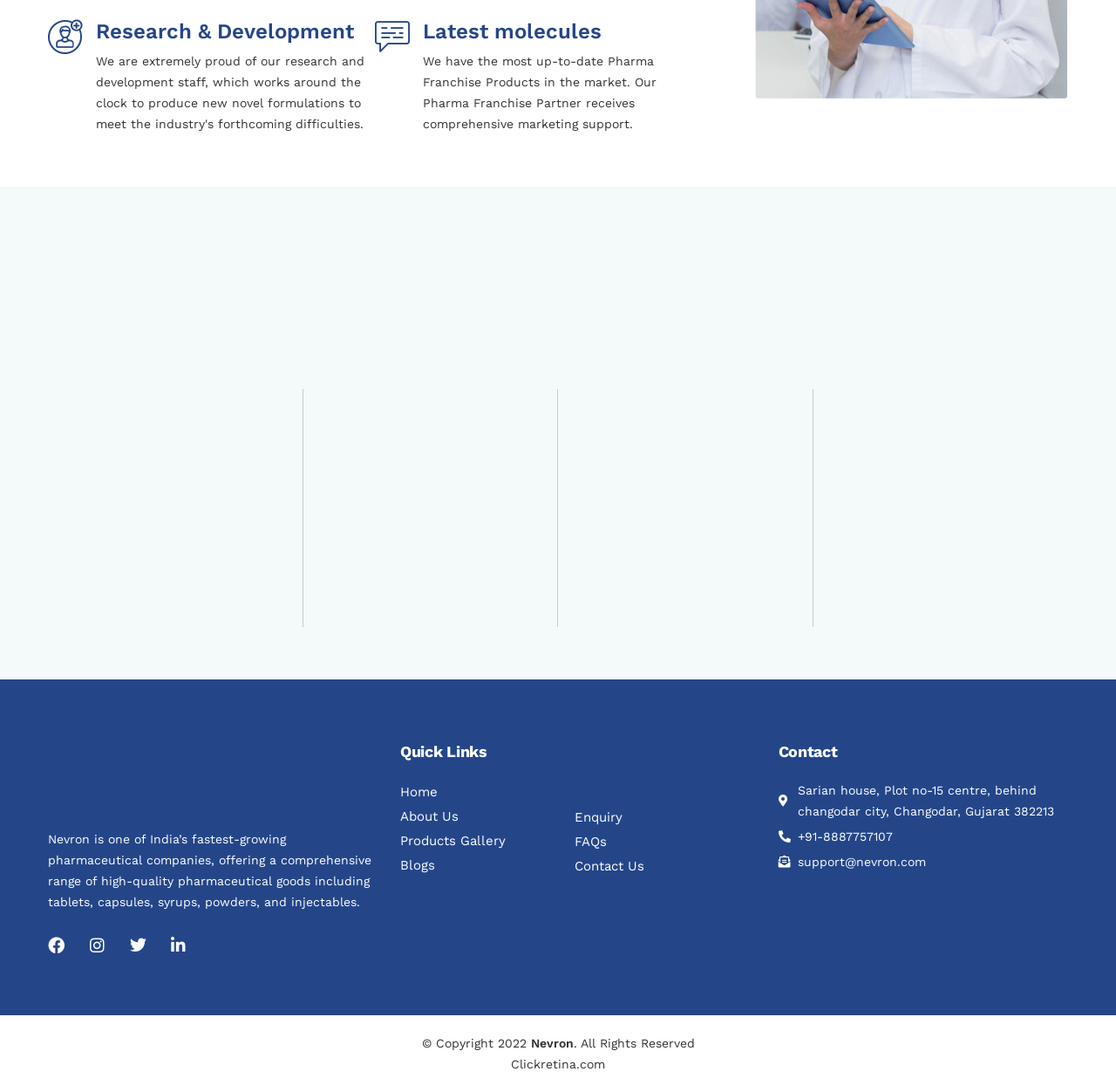What is the copyright year?
Analyze the screenshot and provide a detailed answer to the question.

The copyright year can be found in the StaticText element with the text '© Copyright 2022' which is located at the bottom of the webpage.